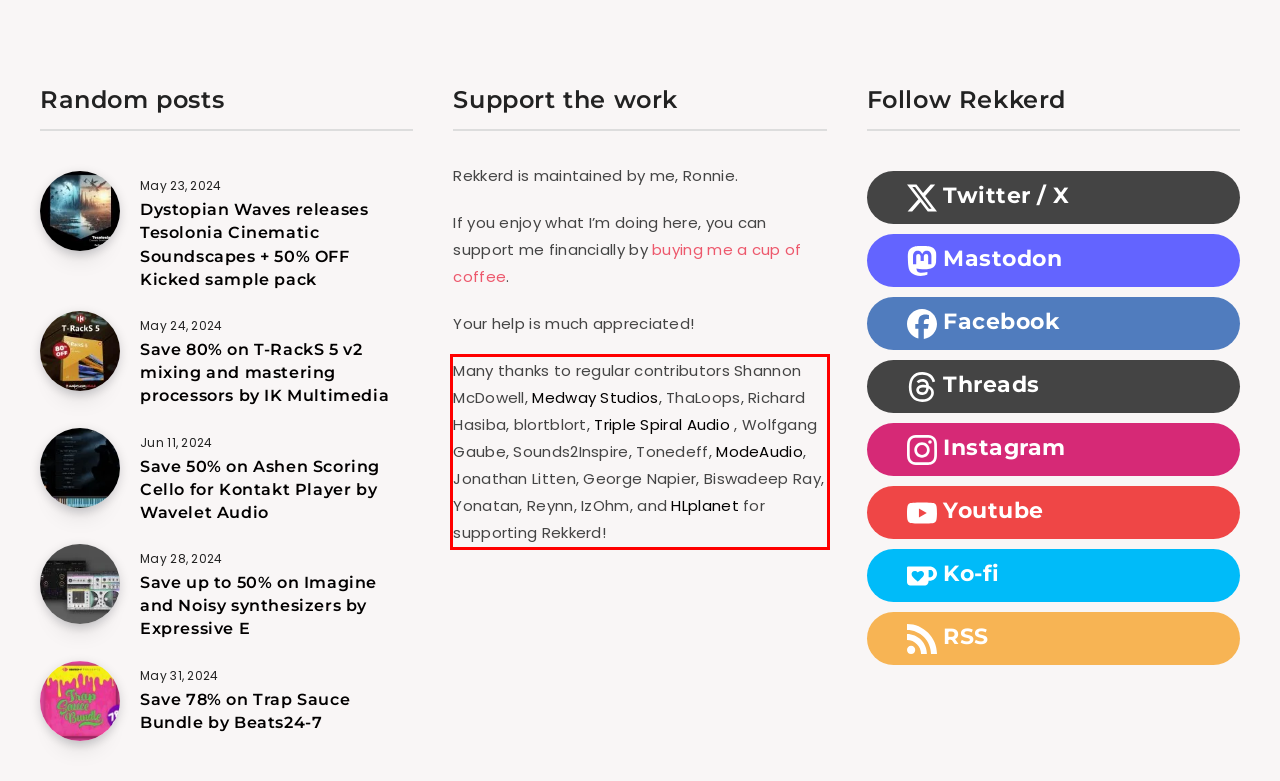There is a UI element on the webpage screenshot marked by a red bounding box. Extract and generate the text content from within this red box.

Many thanks to regular contributors Shannon McDowell, Medway Studios, ThaLoops, Richard Hasiba, blortblort, Triple Spiral Audio , Wolfgang Gaube, Sounds2Inspire, Tonedeff, ModeAudio, Jonathan Litten, George Napier, Biswadeep Ray, Yonatan, Reynn, IzOhm, and HLplanet for supporting Rekkerd!